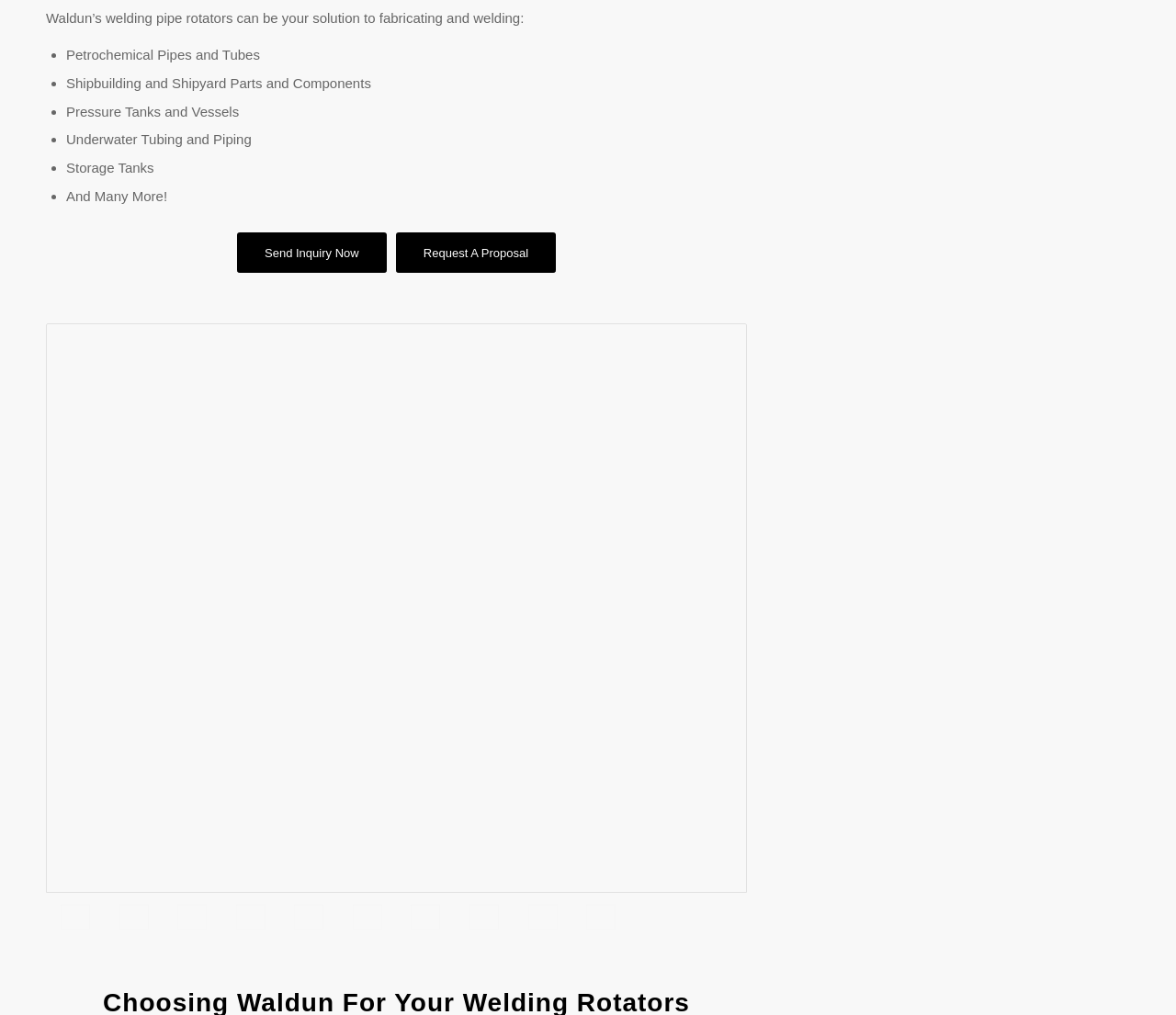Identify the bounding box coordinates of the HTML element based on this description: "title="pl1999864-20_tons_conventional_adjustable_welding_turning_rolls_vessel_rotator_for_pipe_fabrication-1024x717"".

[0.337, 0.879, 0.387, 0.928]